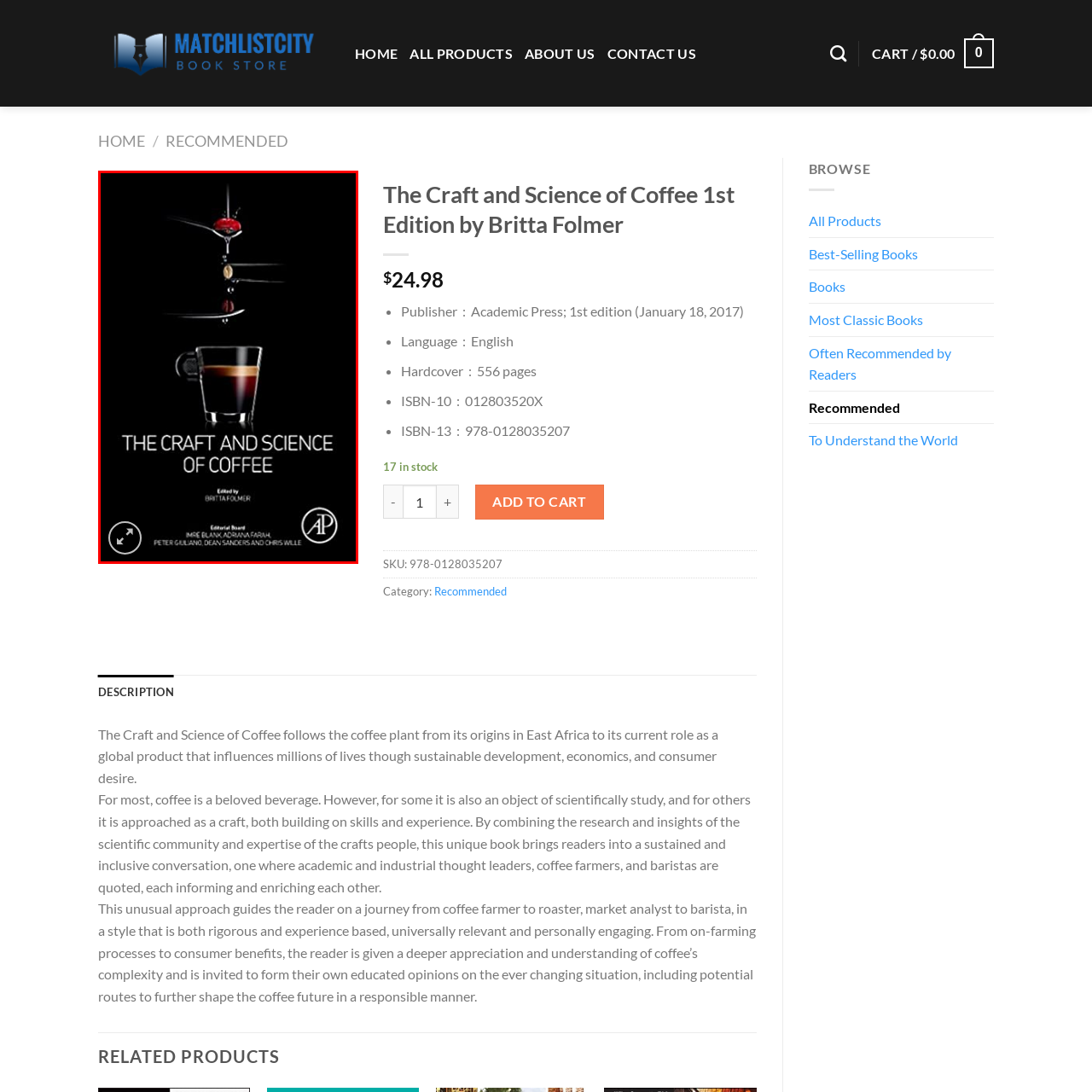Focus on the content within the red bounding box and answer this question using a single word or phrase: What is the publisher of the book?

Academic Press